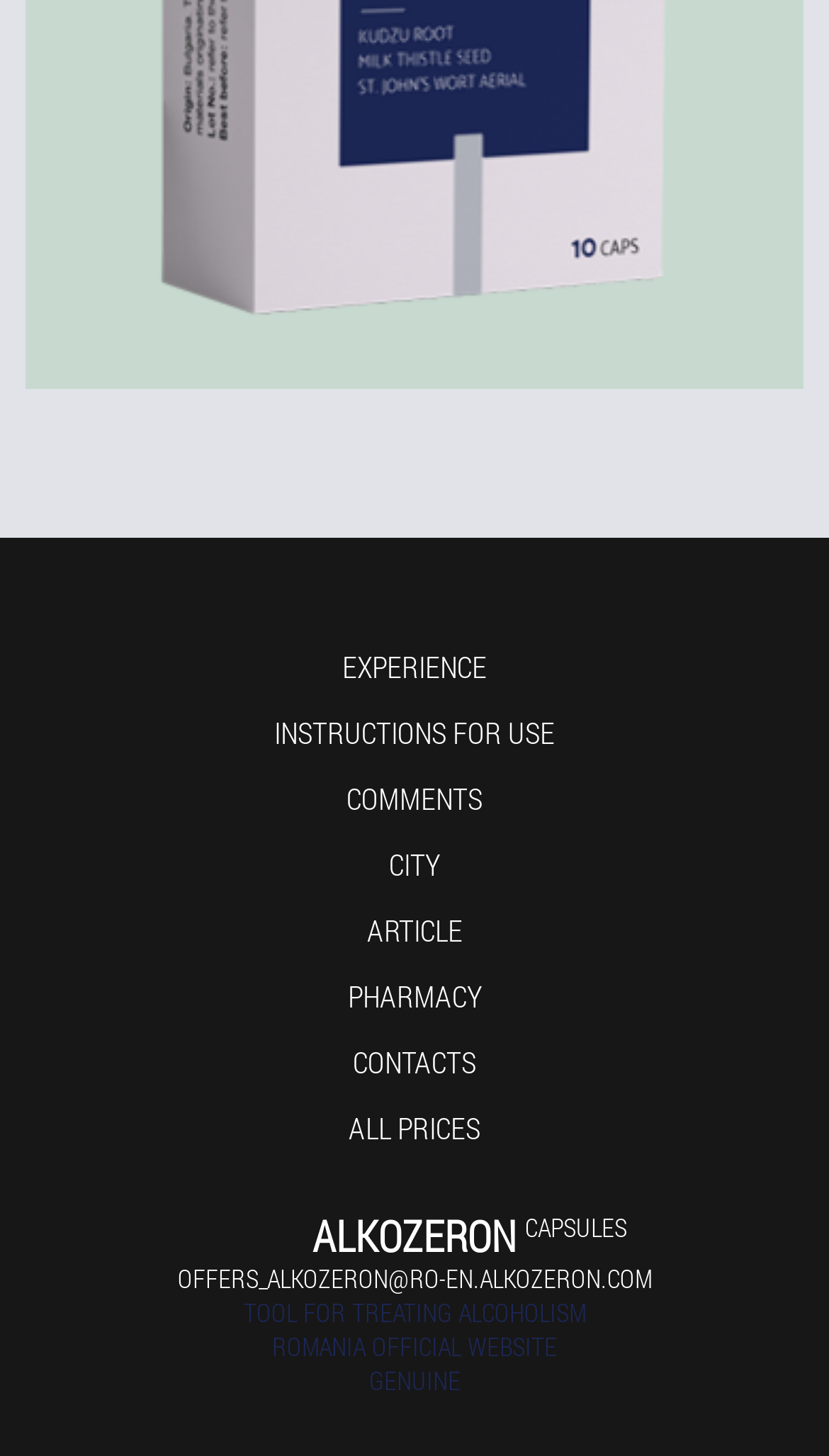Provide the bounding box coordinates of the HTML element described as: "All prices". The bounding box coordinates should be four float numbers between 0 and 1, i.e., [left, top, right, bottom].

[0.421, 0.761, 0.579, 0.788]